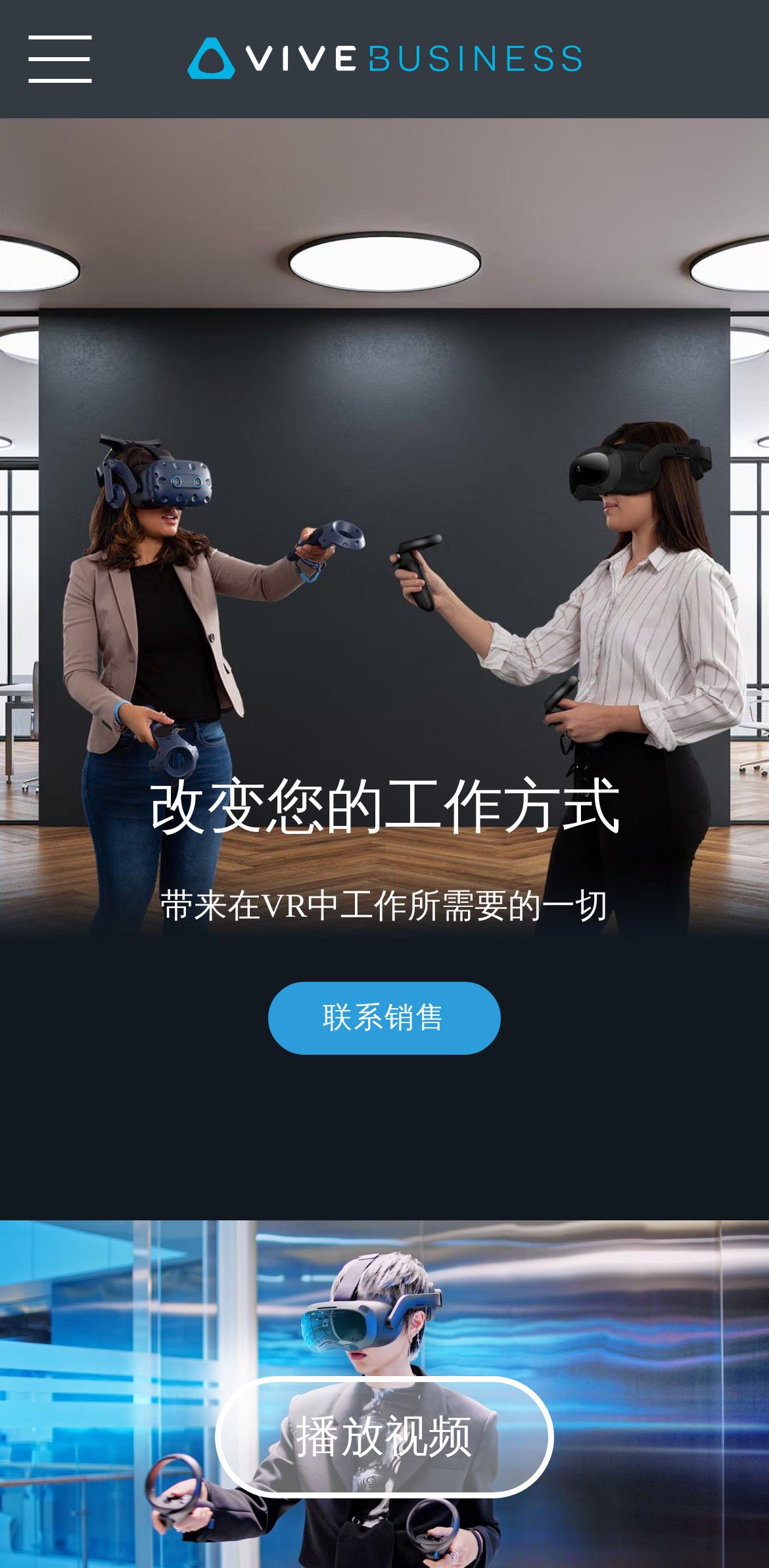From the webpage screenshot, predict the bounding box of the UI element that matches this description: "aria-label="VIVE"".

[0.244, 0.019, 0.756, 0.057]